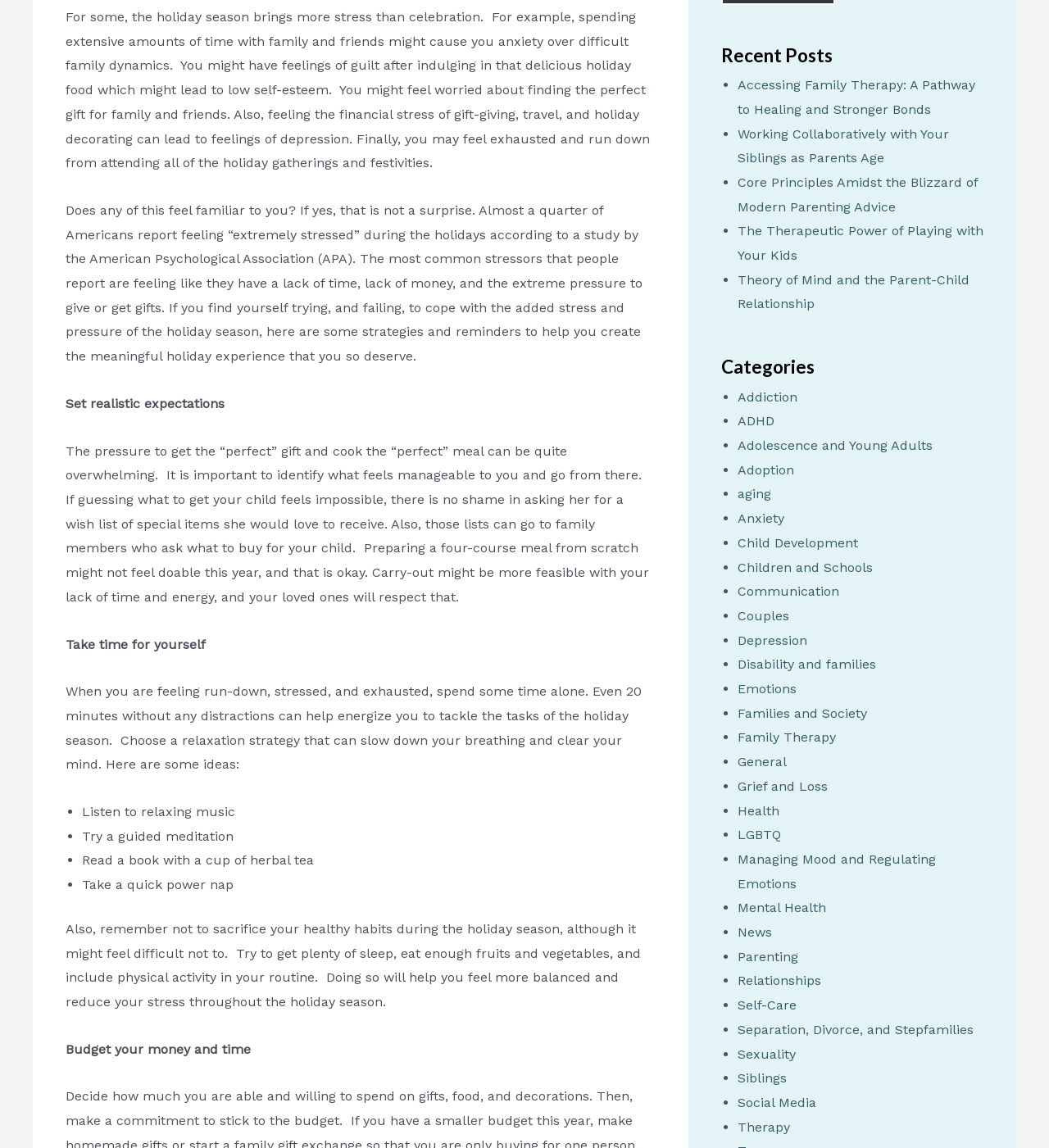Please specify the bounding box coordinates in the format (top-left x, top-left y, bottom-right x, bottom-right y), with all values as floating point numbers between 0 and 1. Identify the bounding box of the UI element described by: What we do

None